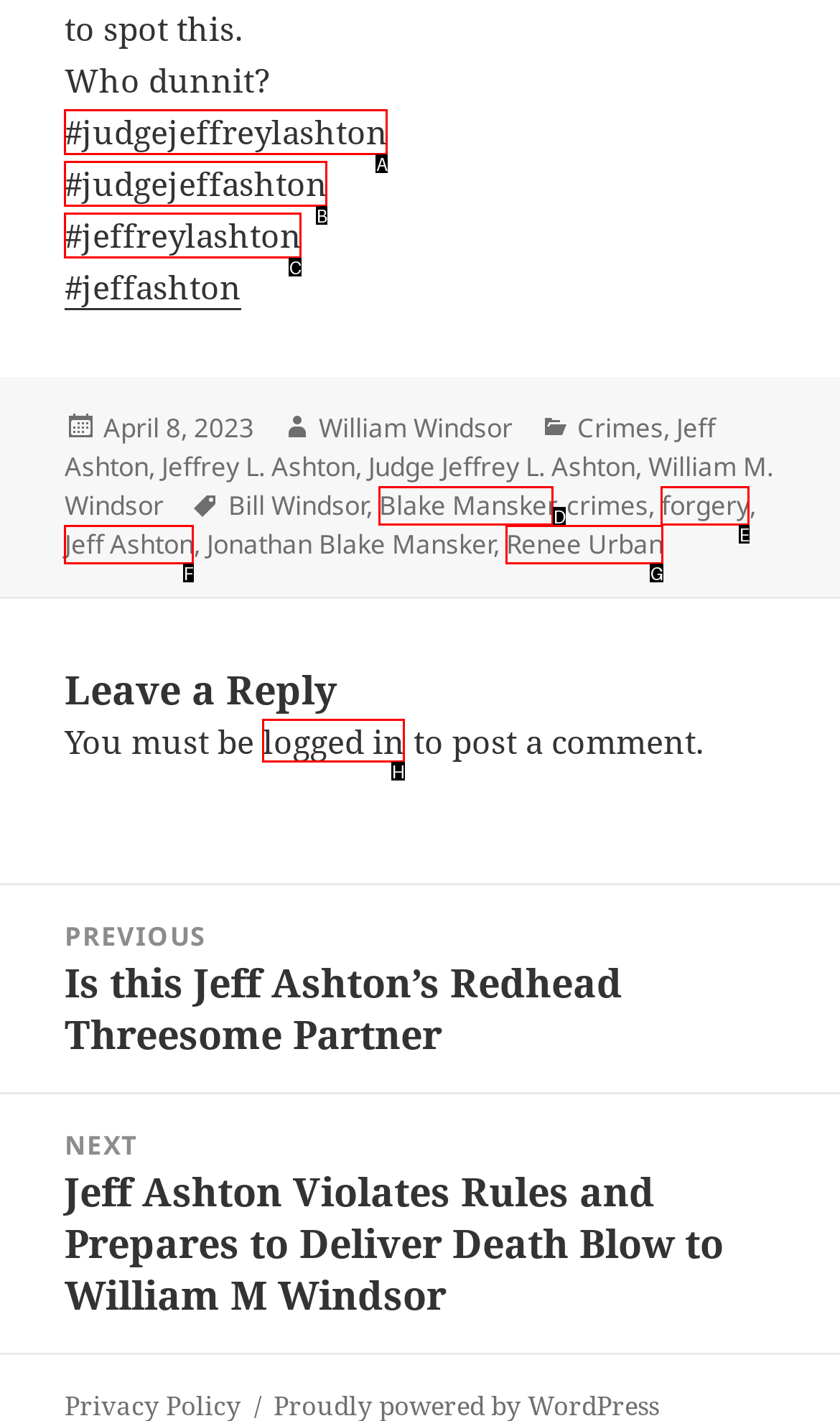Point out the option that aligns with the description: forgery
Provide the letter of the corresponding choice directly.

E